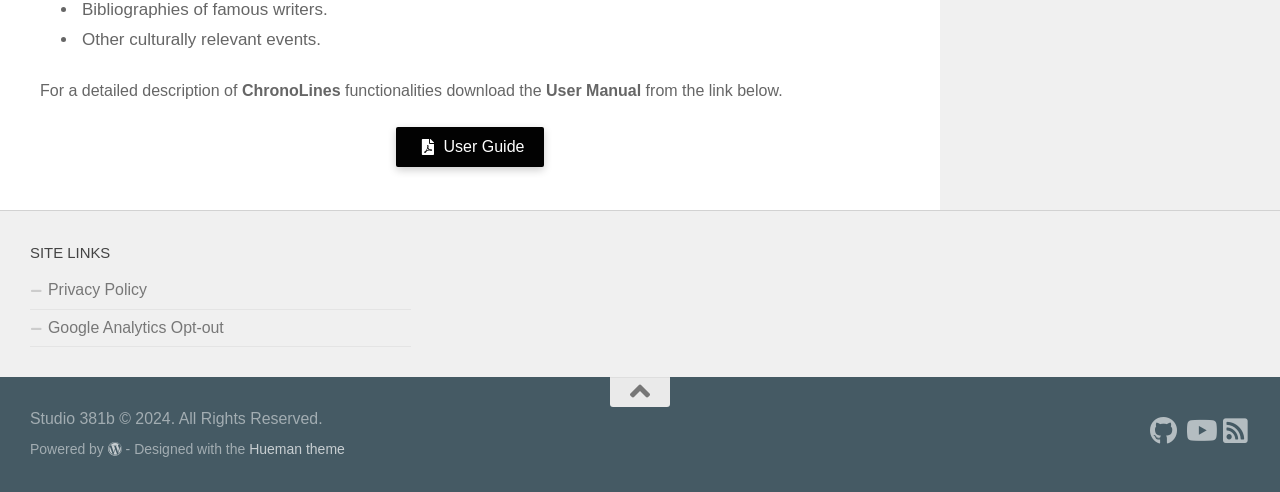Given the element description: "Google Analytics Opt-out", predict the bounding box coordinates of this UI element. The coordinates must be four float numbers between 0 and 1, given as [left, top, right, bottom].

[0.023, 0.629, 0.321, 0.706]